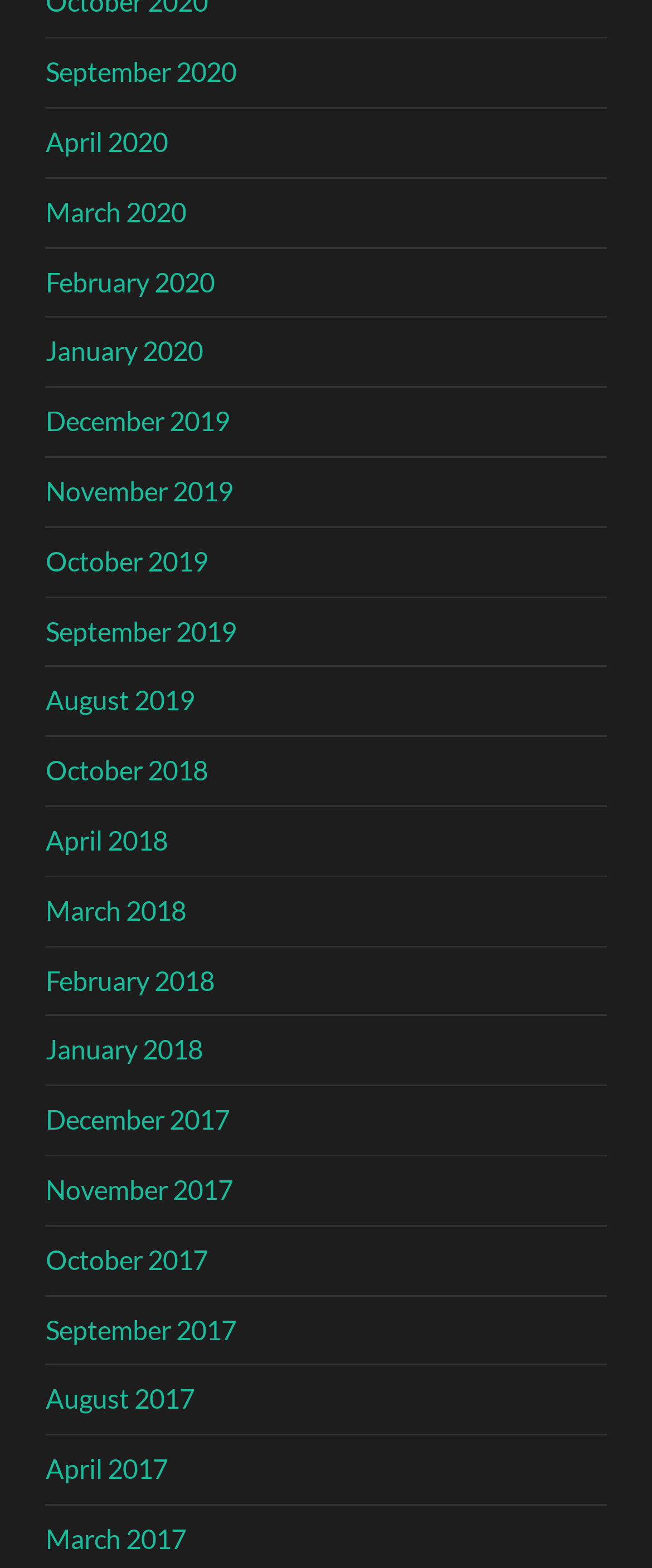Please find the bounding box coordinates for the clickable element needed to perform this instruction: "view January 2017".

[0.07, 0.659, 0.311, 0.679]